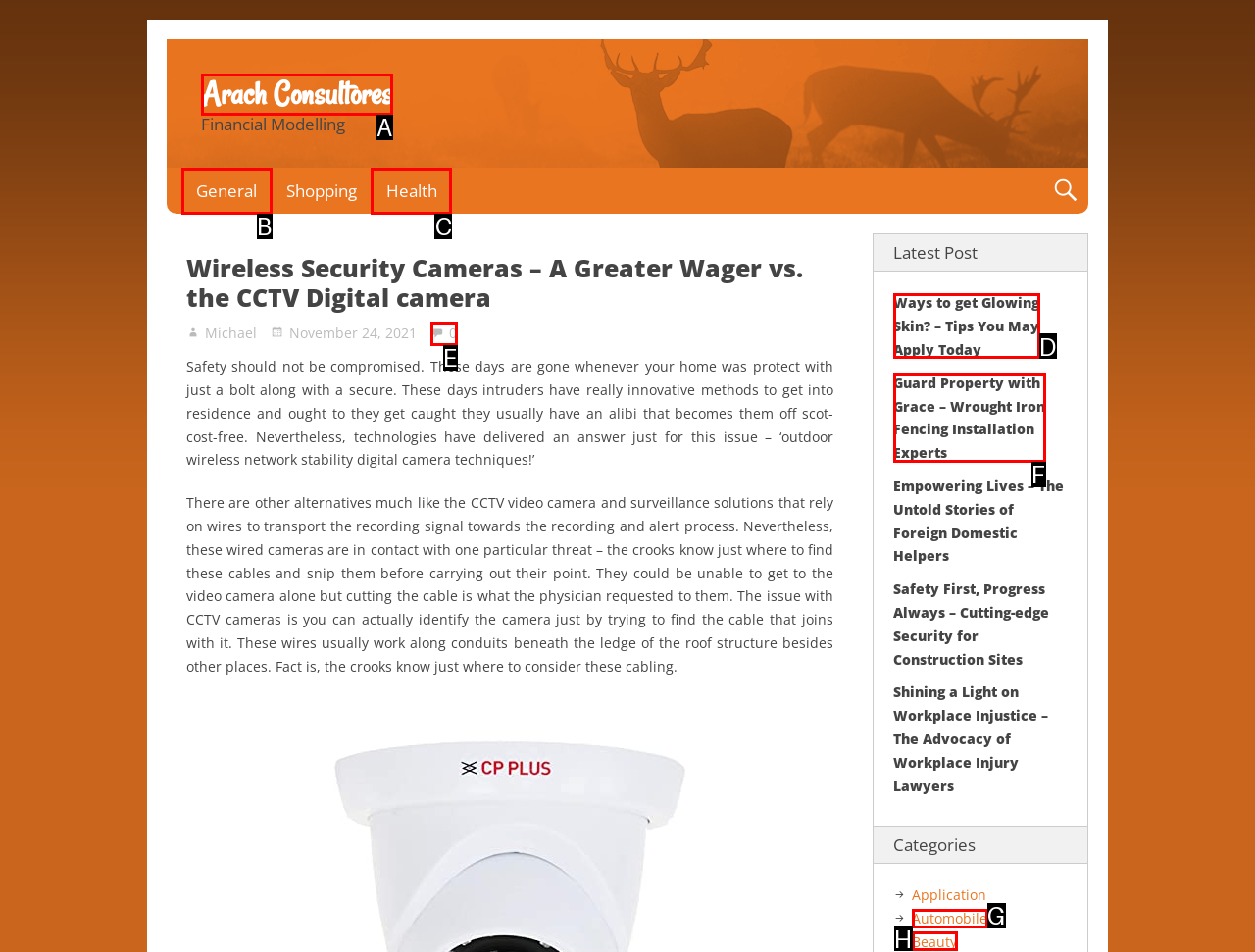To execute the task: Browse the 'Health' category, which one of the highlighted HTML elements should be clicked? Answer with the option's letter from the choices provided.

C